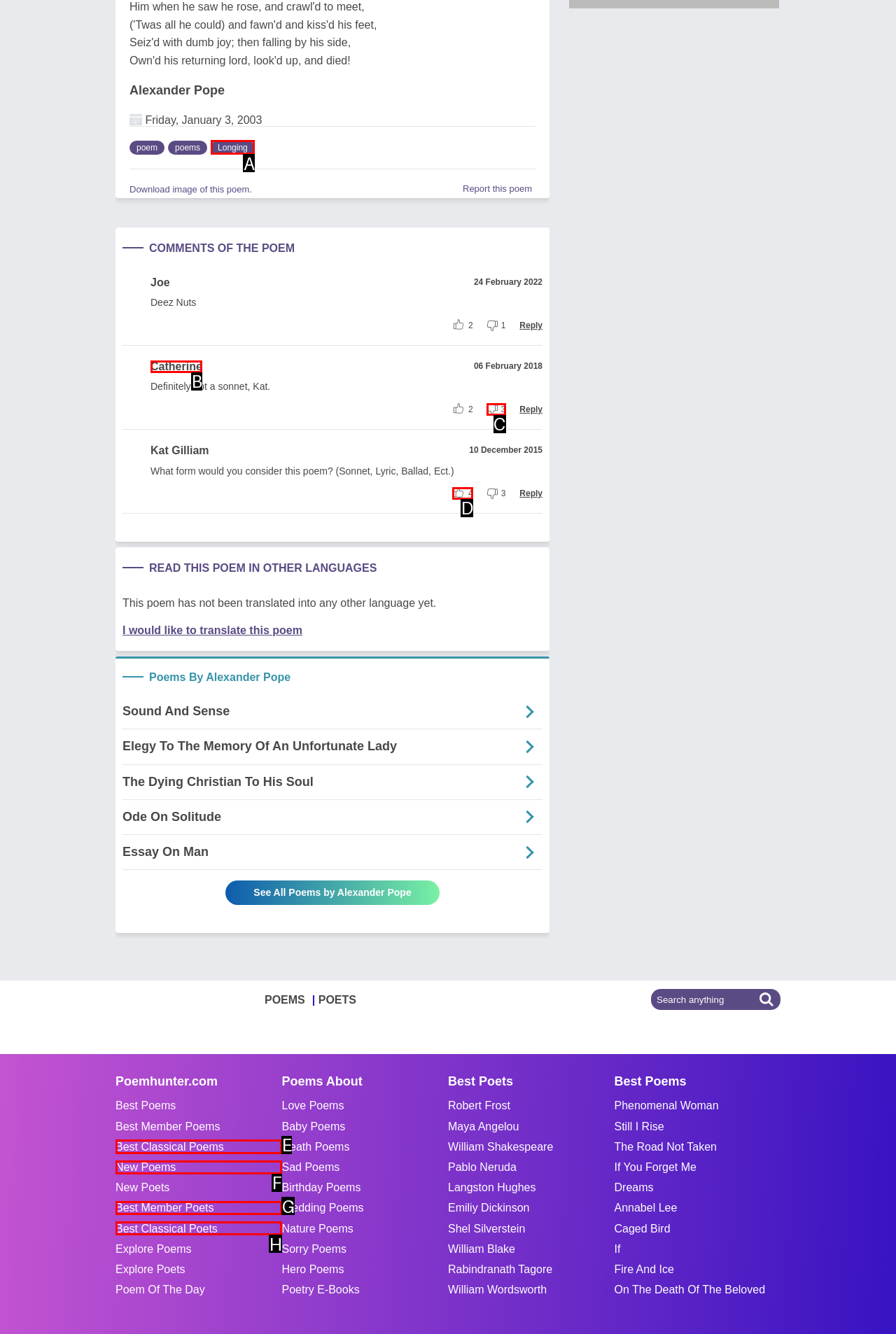Which option best describes: Words Are Not Enough…
Respond with the letter of the appropriate choice.

None